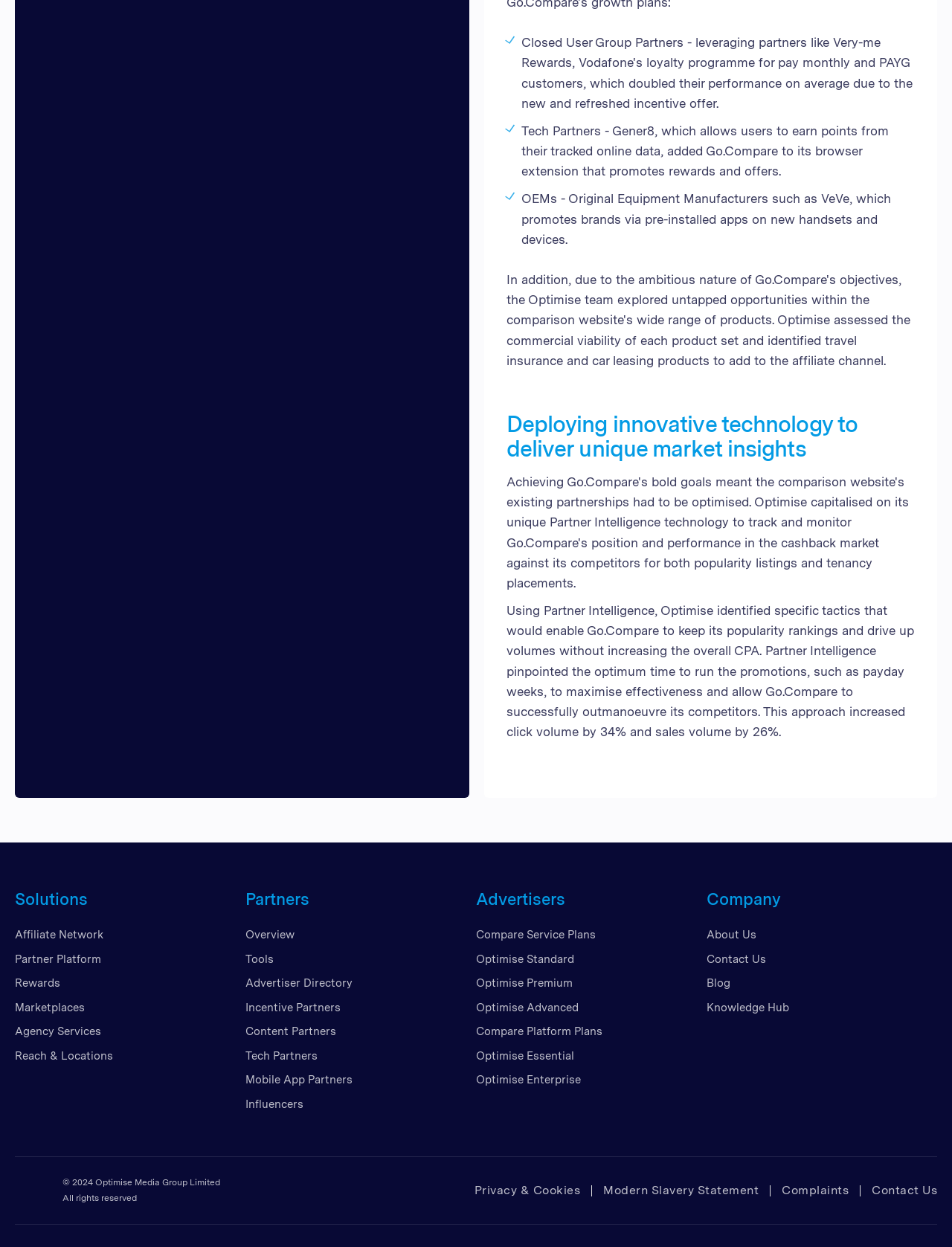Please determine the bounding box coordinates of the clickable area required to carry out the following instruction: "Check Privacy & Cookies". The coordinates must be four float numbers between 0 and 1, represented as [left, top, right, bottom].

[0.498, 0.948, 0.609, 0.962]